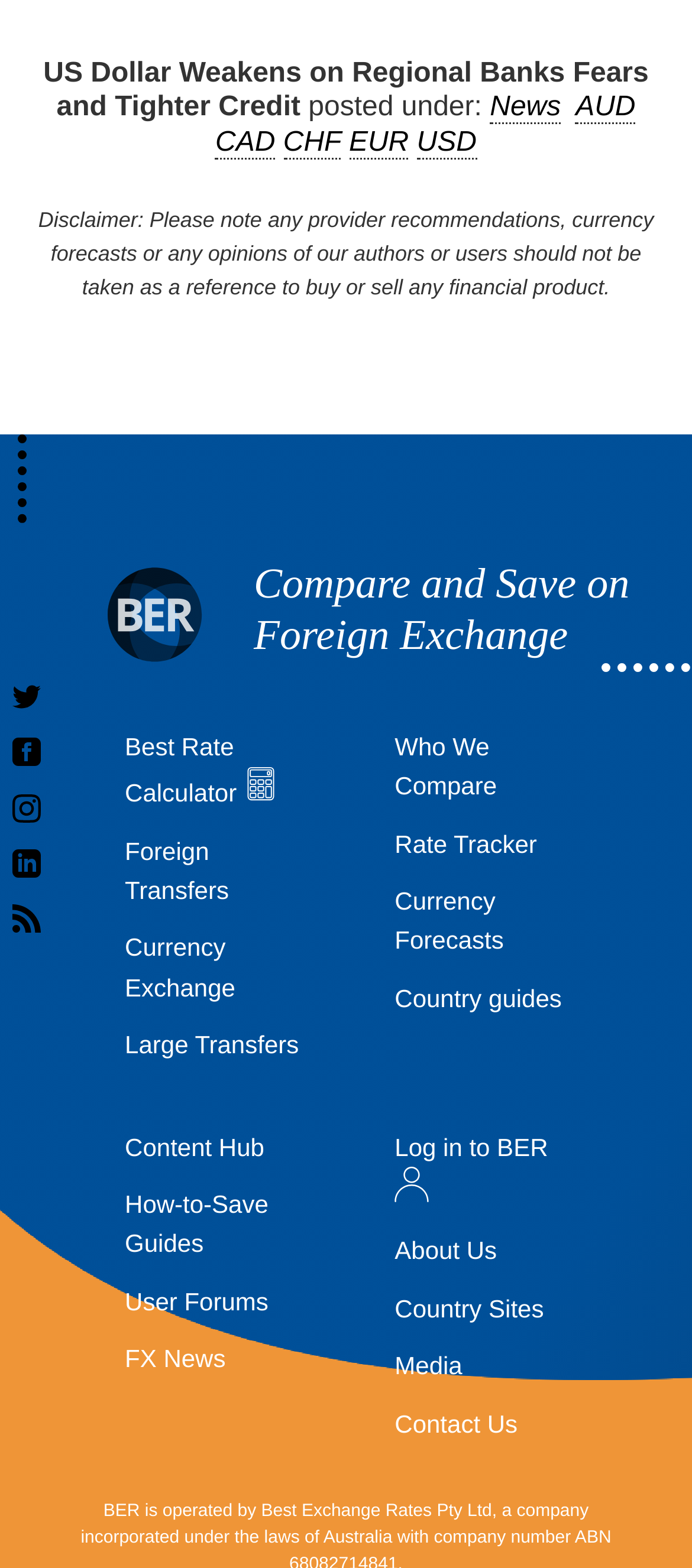What is the main topic of this webpage?
Using the image, answer in one word or phrase.

Currency exchange